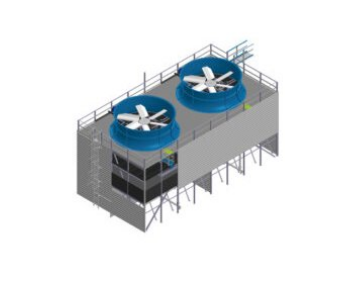Construct a detailed narrative about the image.

This image showcases a schematic representation of a PU Series cooling tower, specifically designed for large-scale industrial applications. The structure features two prominent blue fans on the rooftop, which are essential for enhancing airflow and efficiency in cooling processes. The cooling tower is primarily constructed from protruded FRP (Fiberglass Reinforced Plastic) profiles, emphasizing its durability while minimizing the presence of metal components.

The design incorporates a clear framework with support structures that cater to various operational demands such as static and dynamic loads, wind pressure, and seismic activity. Notable features include easy access points for maintenance, ensuring that components such as the motor-fan group and water distribution systems are readily accessible. This design strategy optimally addresses significant water flow rates, making it suitable for managing the cooling requirements of large industrial plants.